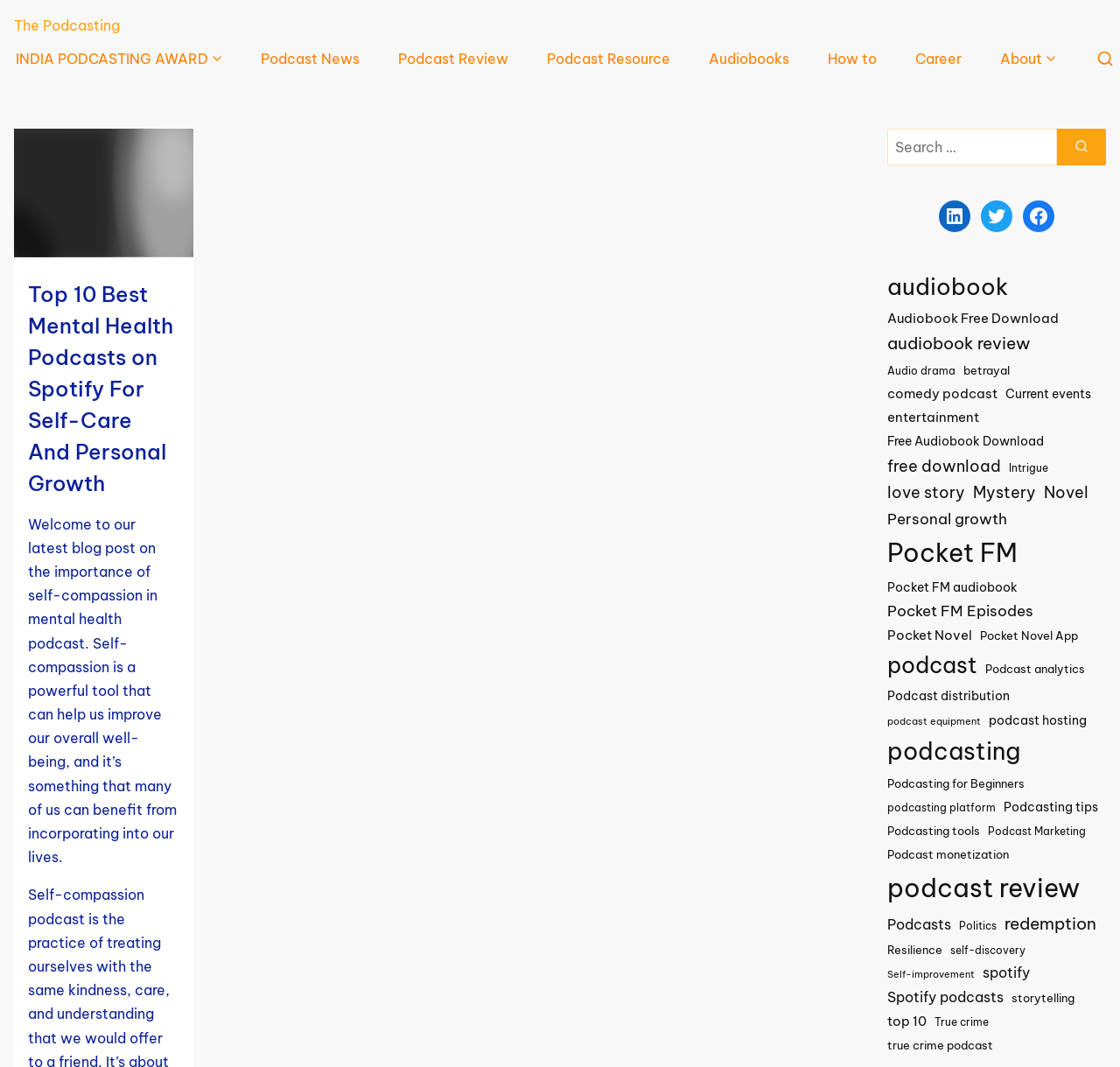Determine the bounding box coordinates of the clickable region to execute the instruction: "Read the latest blog post on mental health". The coordinates should be four float numbers between 0 and 1, denoted as [left, top, right, bottom].

[0.025, 0.261, 0.16, 0.467]